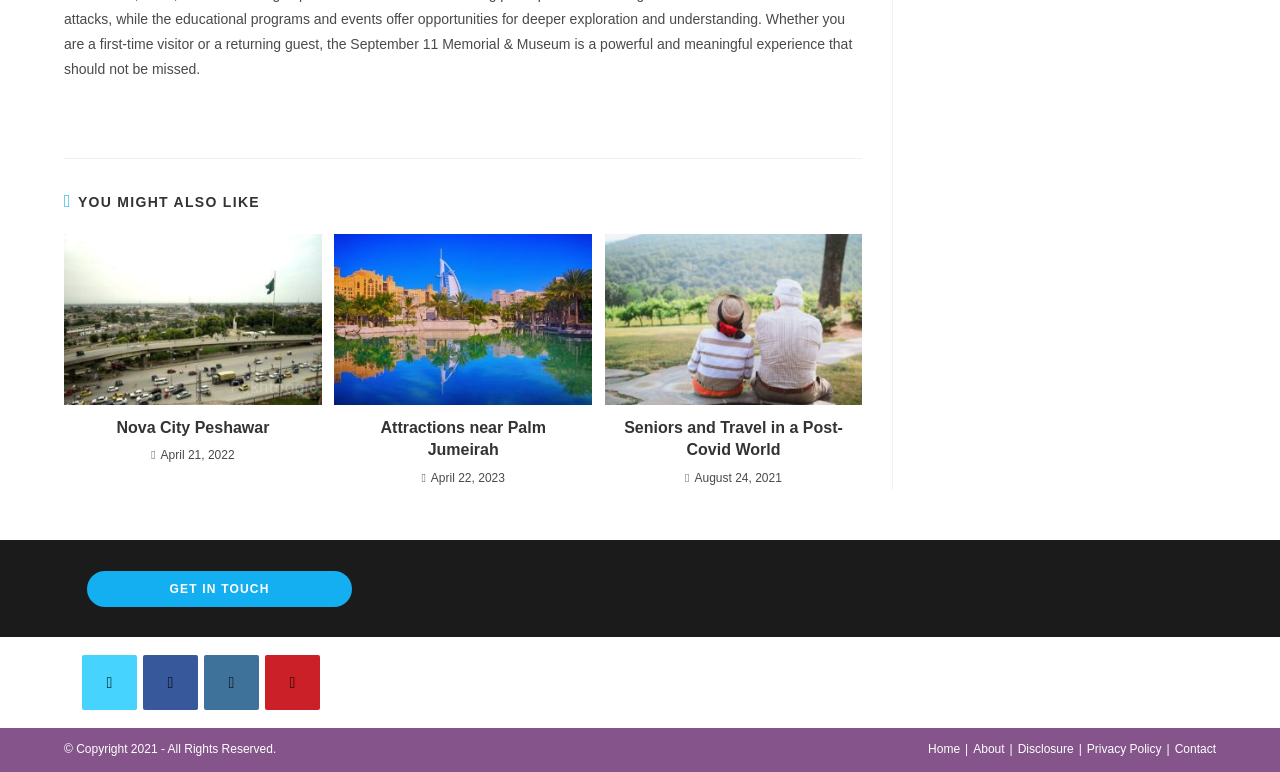Provide a short answer to the following question with just one word or phrase: What social media platforms are available for contact?

Facebook, Instagram, Pinterest